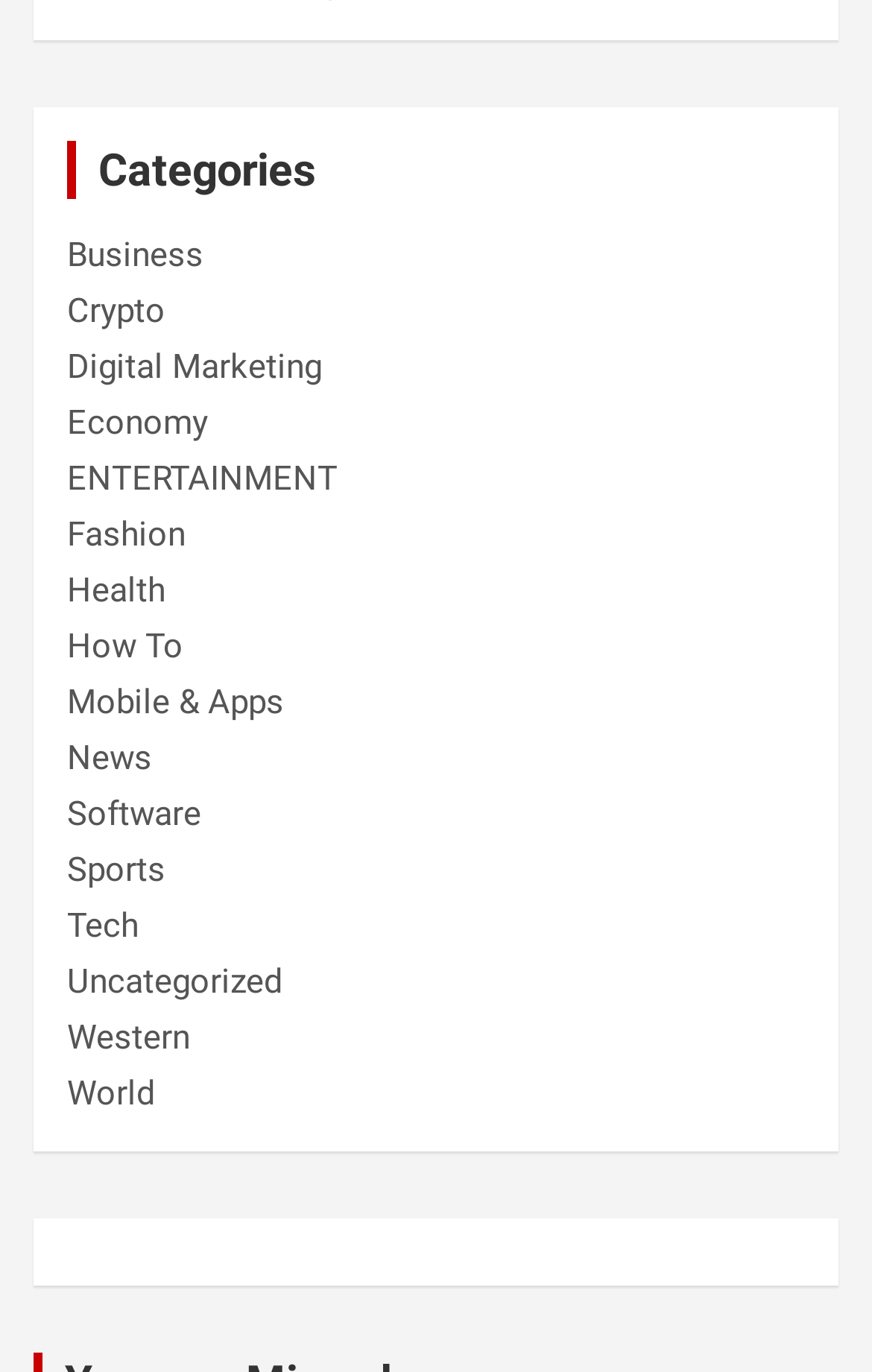Specify the bounding box coordinates of the element's region that should be clicked to achieve the following instruction: "Click on Business category". The bounding box coordinates consist of four float numbers between 0 and 1, in the format [left, top, right, bottom].

[0.077, 0.171, 0.233, 0.201]